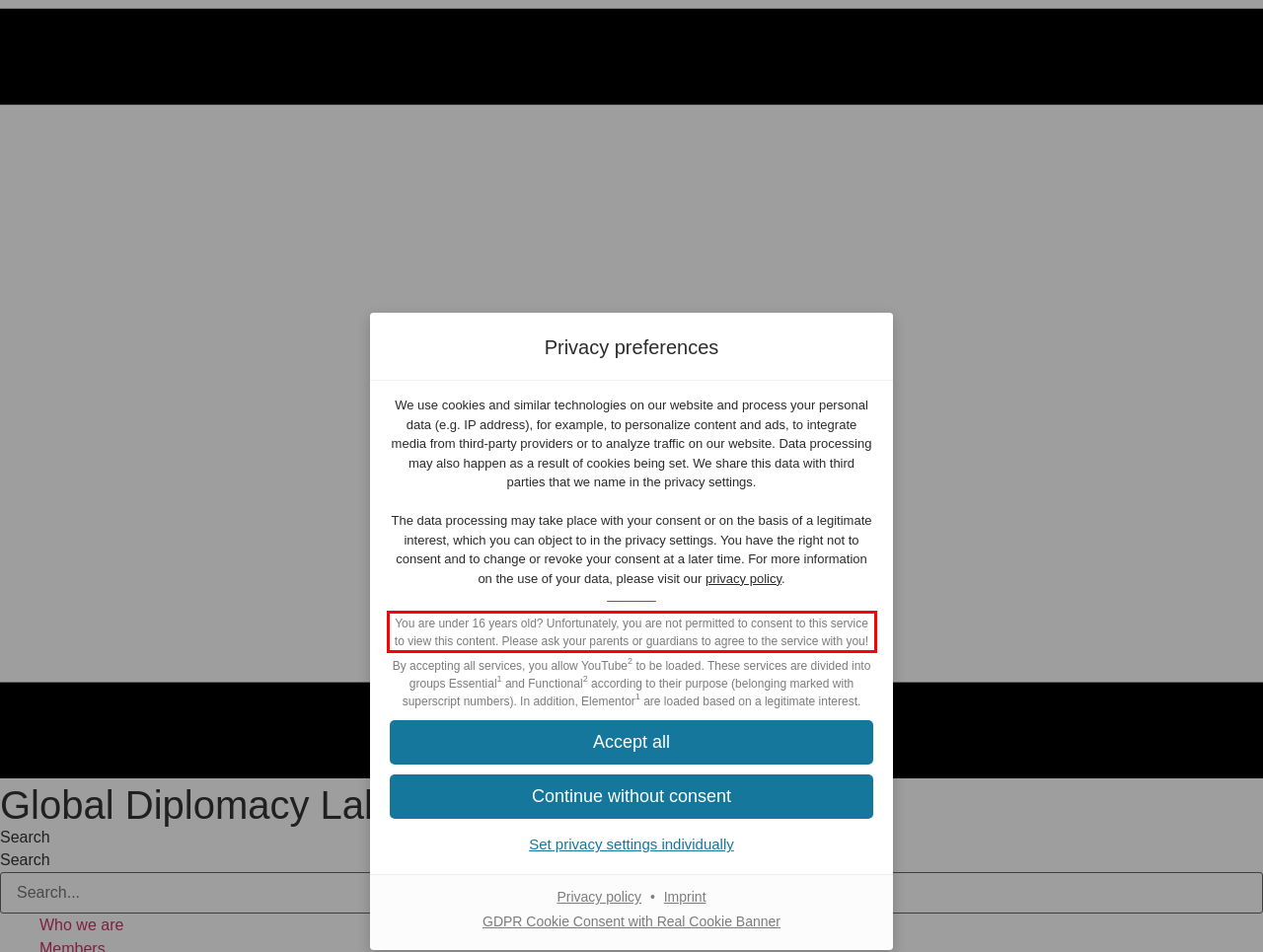Extract and provide the text found inside the red rectangle in the screenshot of the webpage.

You are under 16 years old? Unfortunately, you are not permitted to consent to this service to view this content. Please ask your parents or guardians to agree to the service with you!